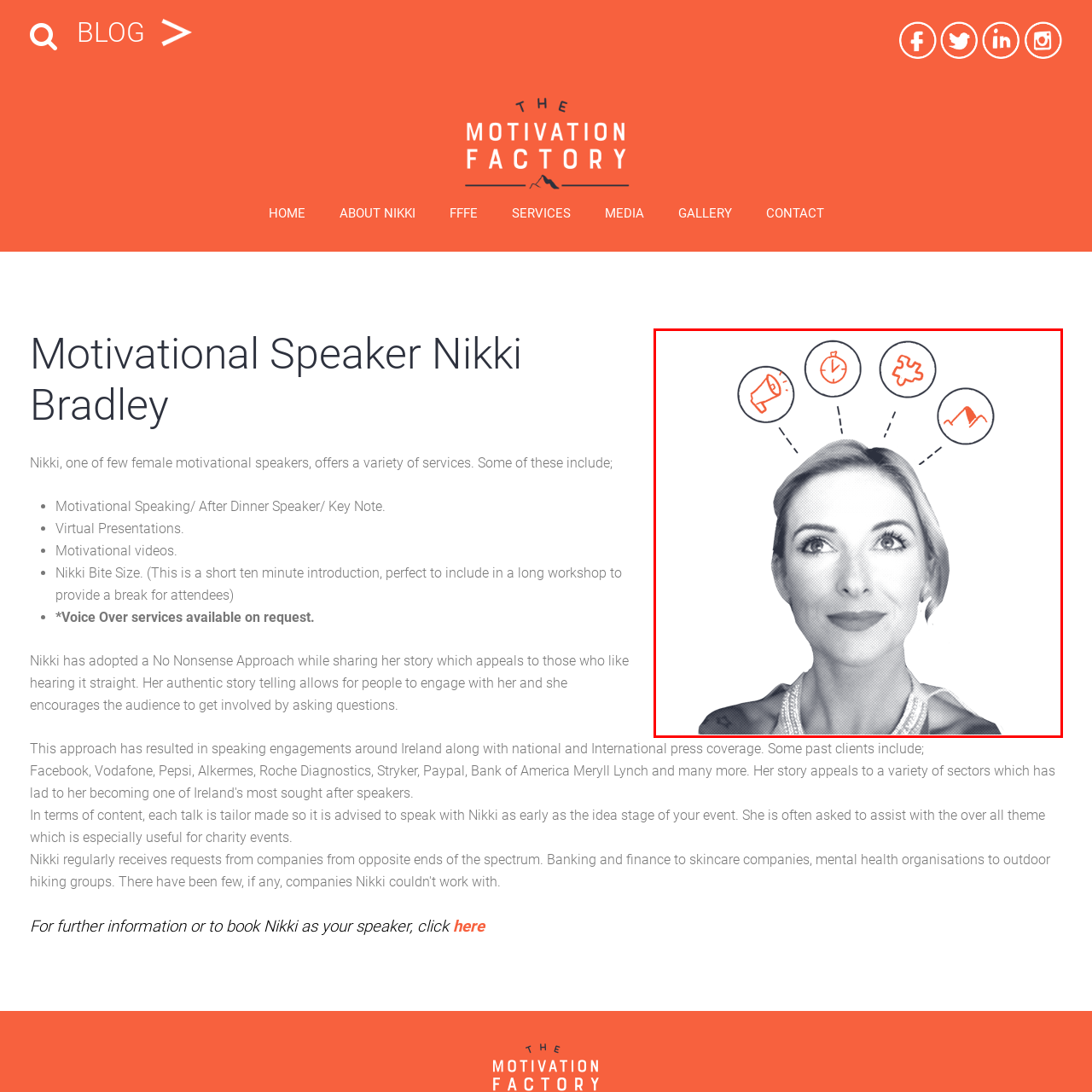Focus on the highlighted area in red, What is Nikki Bradley's profession? Answer using a single word or phrase.

motivational speaker